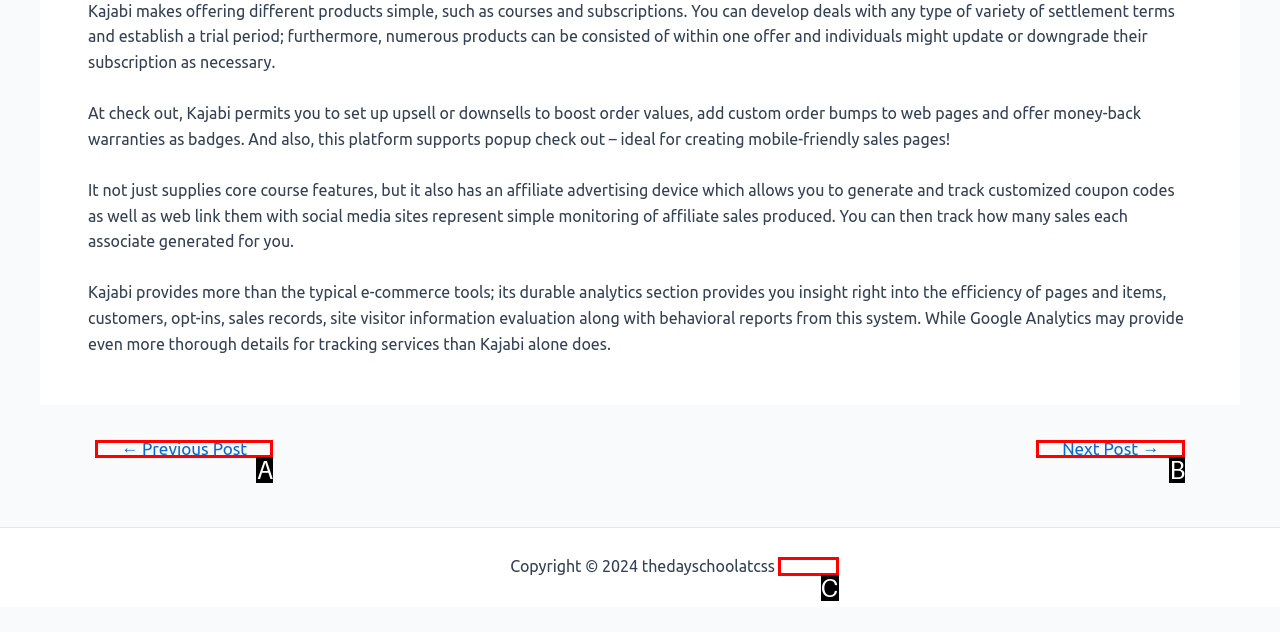Tell me which one HTML element best matches the description: ← Previous Post Answer with the option's letter from the given choices directly.

A